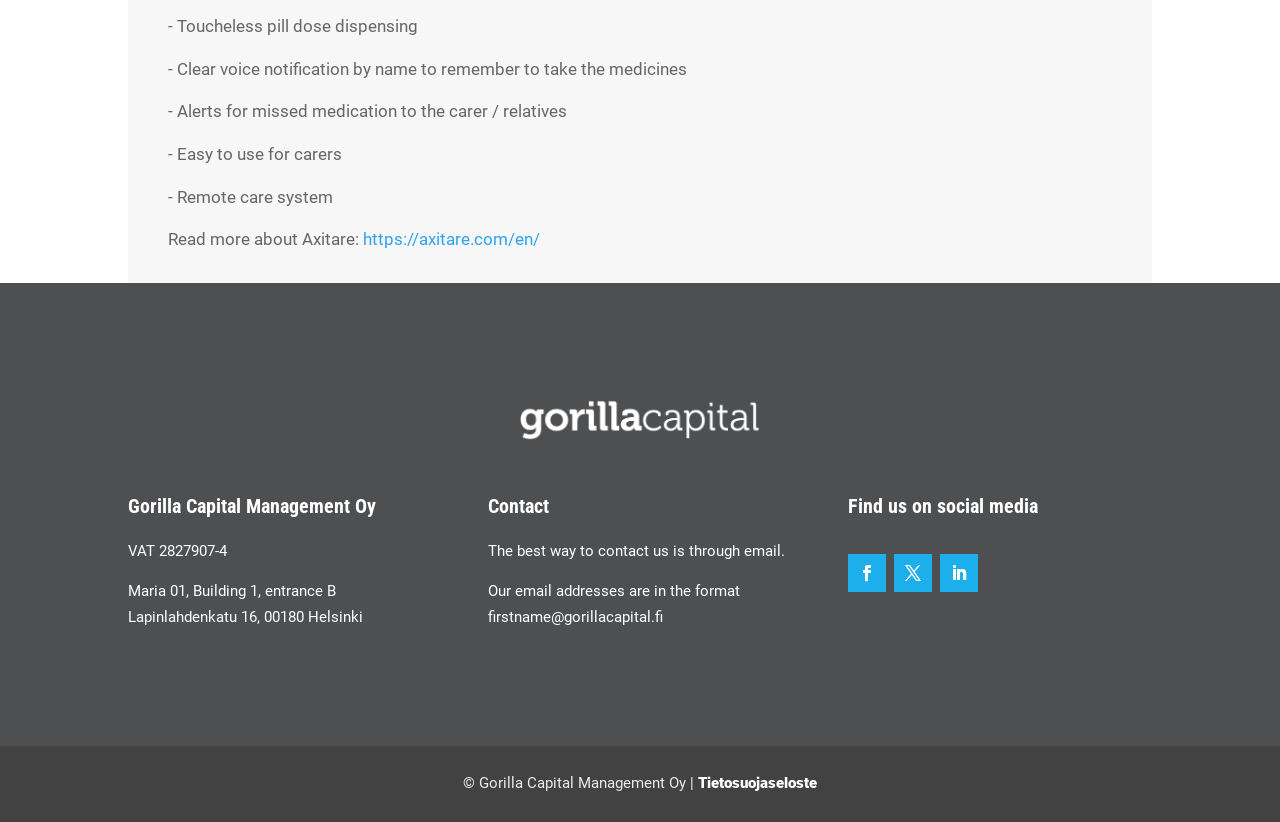From the screenshot, find the bounding box of the UI element matching this description: "Tietosuojaseloste". Supply the bounding box coordinates in the form [left, top, right, bottom], each a float between 0 and 1.

[0.545, 0.942, 0.638, 0.964]